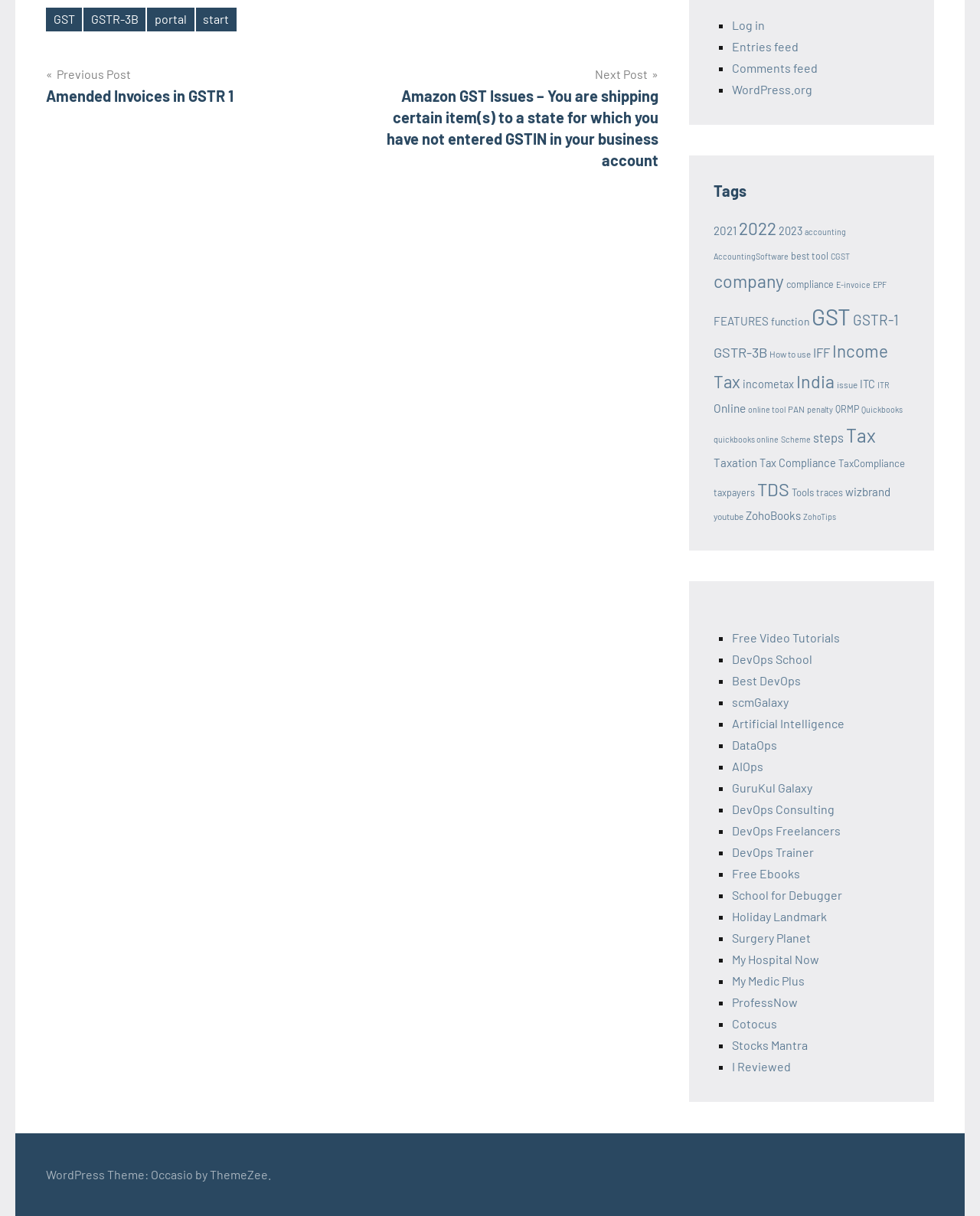Please identify the bounding box coordinates of the region to click in order to complete the task: "Click on the 'GST' link". The coordinates must be four float numbers between 0 and 1, specified as [left, top, right, bottom].

[0.047, 0.006, 0.084, 0.026]